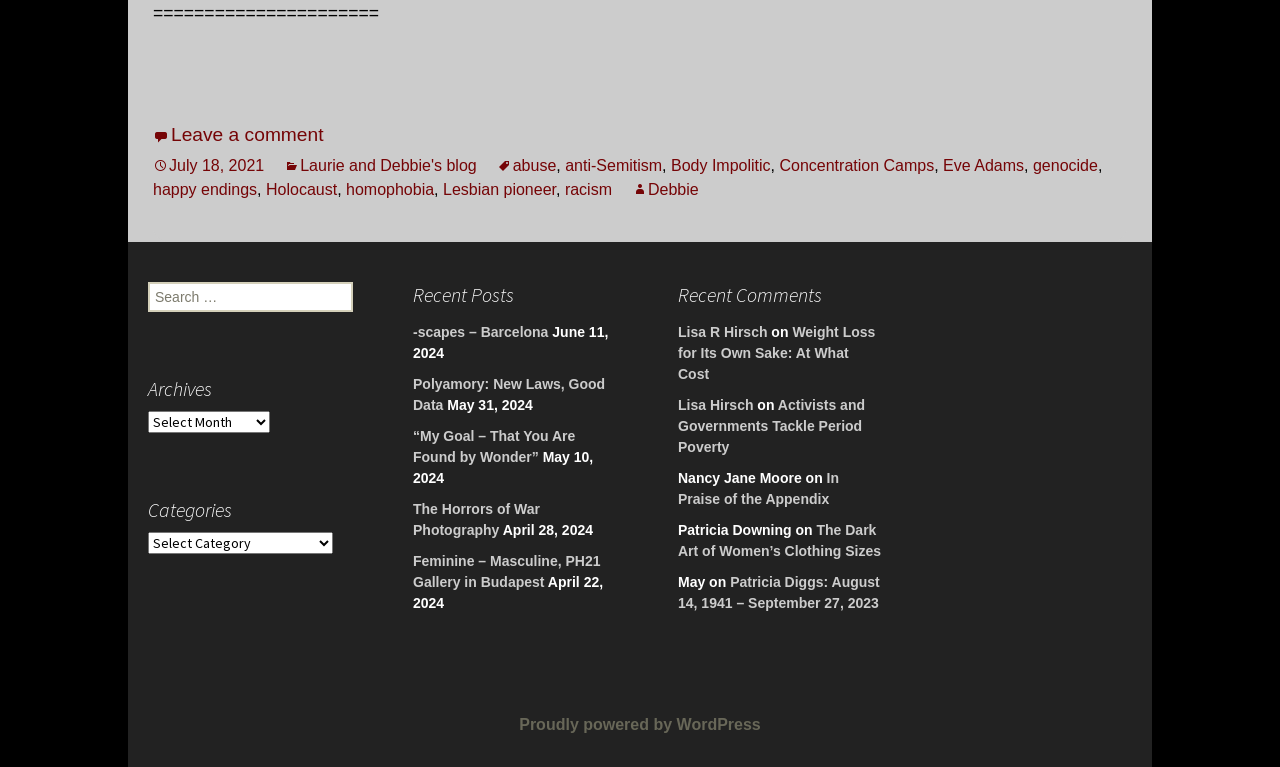Bounding box coordinates are specified in the format (top-left x, top-left y, bottom-right x, bottom-right y). All values are floating point numbers bounded between 0 and 1. Please provide the bounding box coordinate of the region this sentence describes: Contact US

None